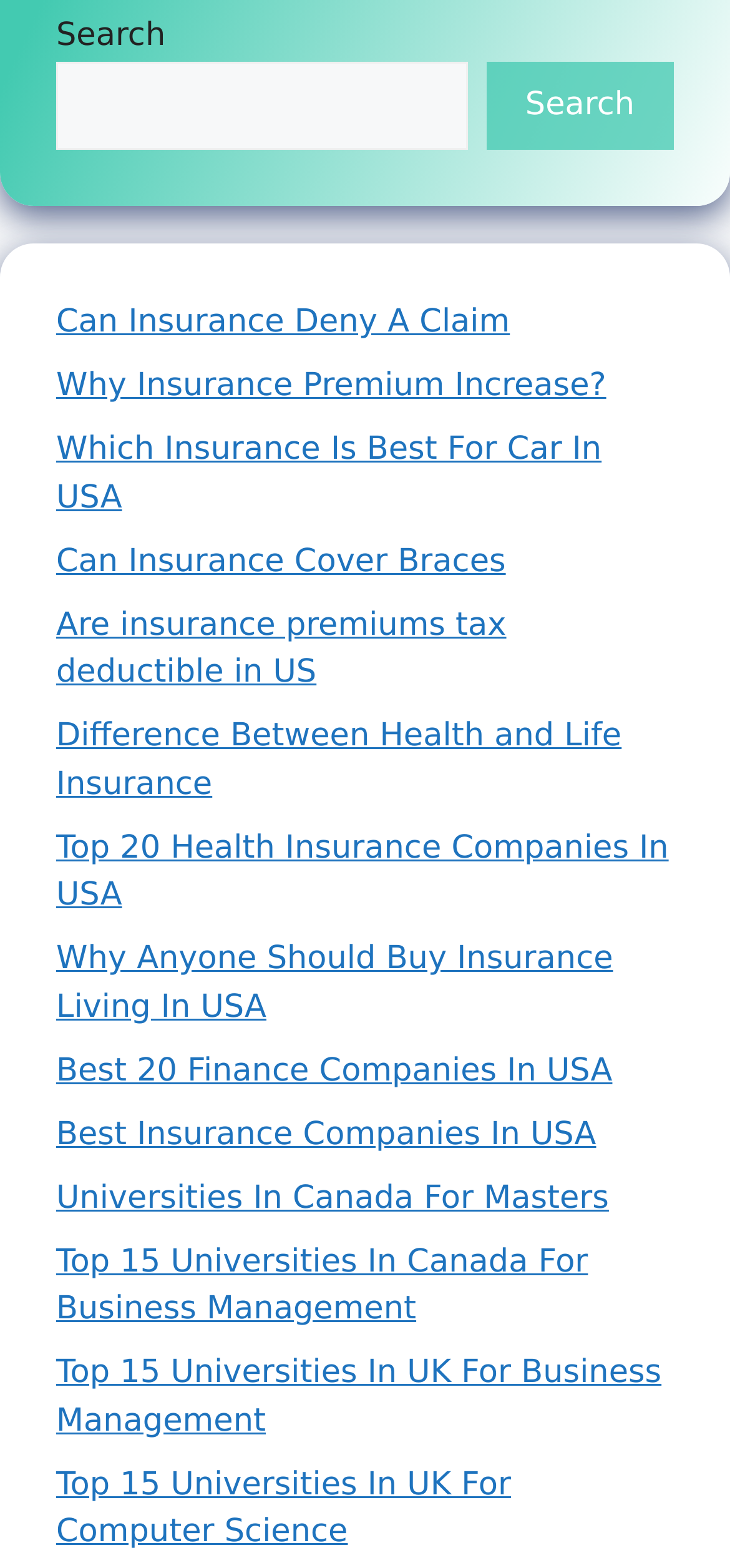Respond concisely with one word or phrase to the following query:
How many links are on this webpage?

19